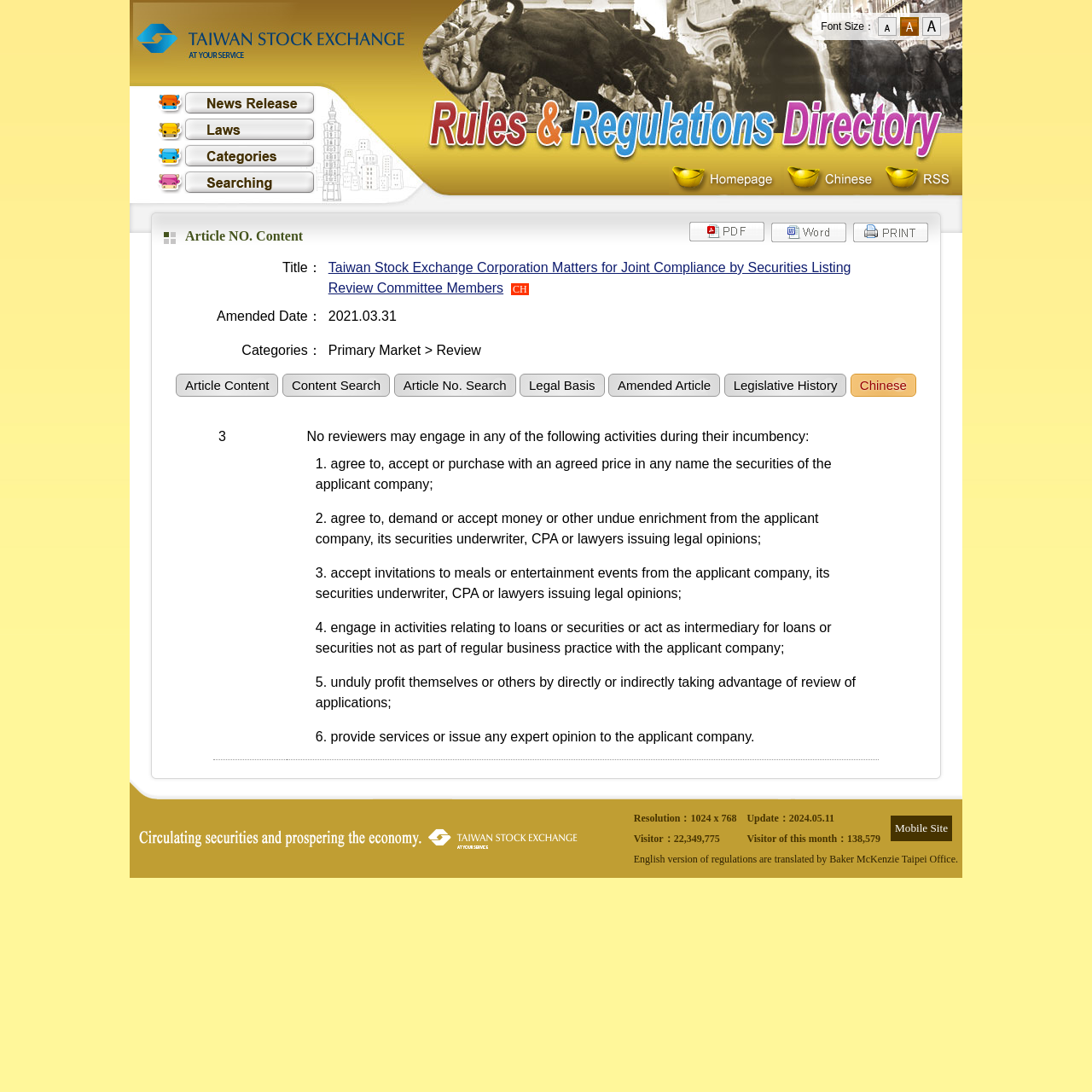Please predict the bounding box coordinates of the element's region where a click is necessary to complete the following instruction: "Go to the mobile site". The coordinates should be represented by four float numbers between 0 and 1, i.e., [left, top, right, bottom].

[0.816, 0.747, 0.872, 0.77]